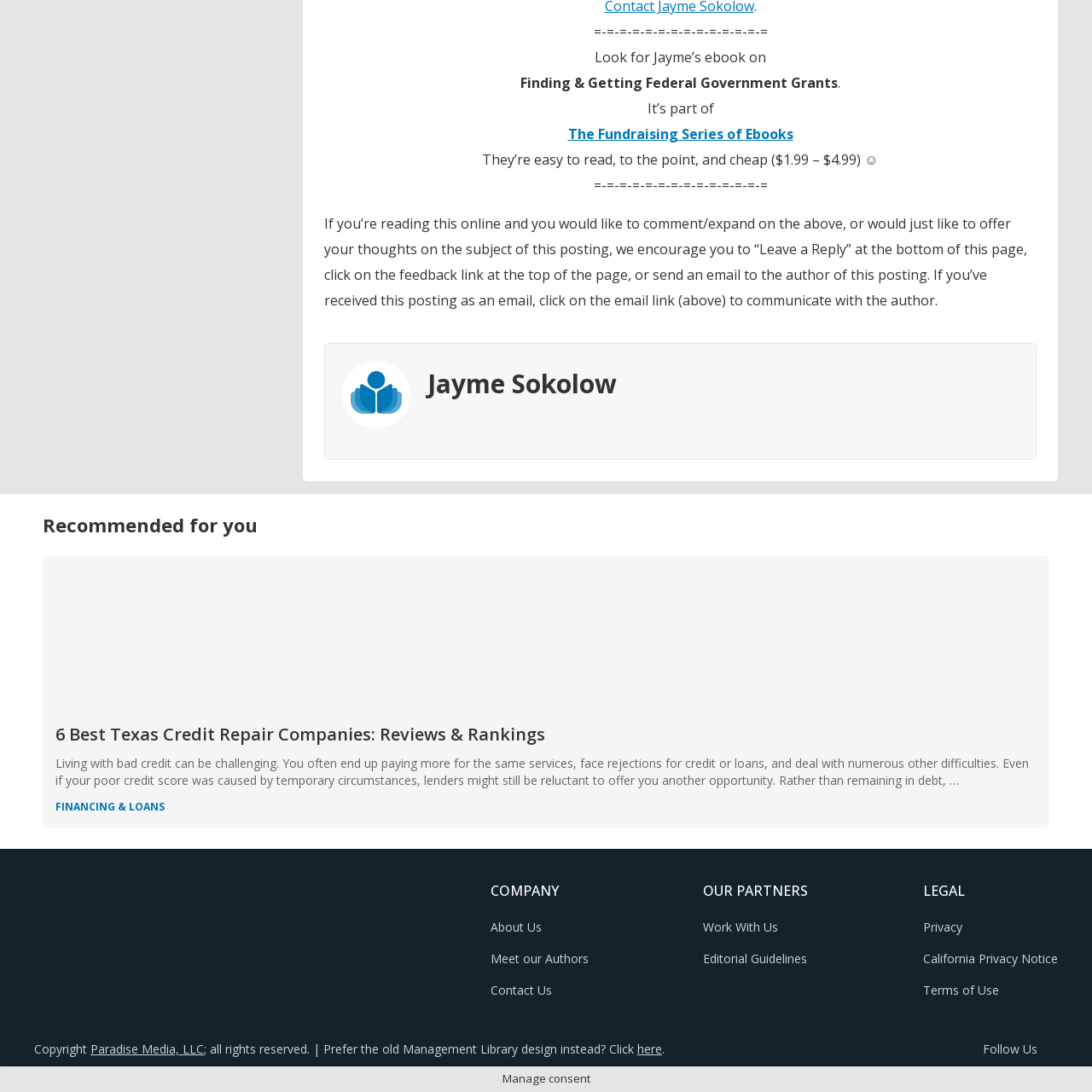What is the effect of the decorative design on the webpage?
Direct your attention to the image marked by the red bounding box and answer the question with a single word or phrase.

Enhances readability